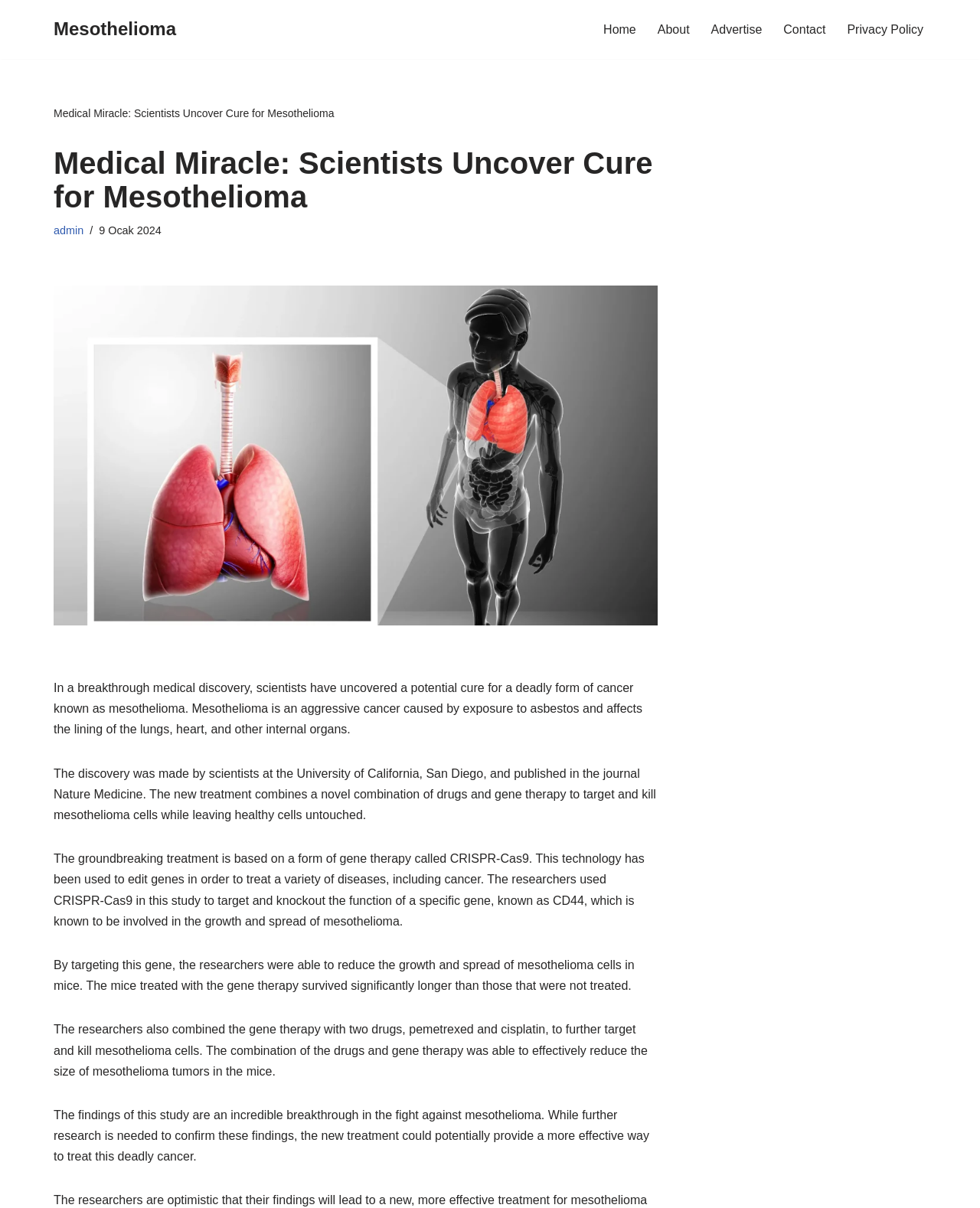Provide the bounding box coordinates for the UI element that is described as: "Mesothelioma".

[0.055, 0.011, 0.18, 0.037]